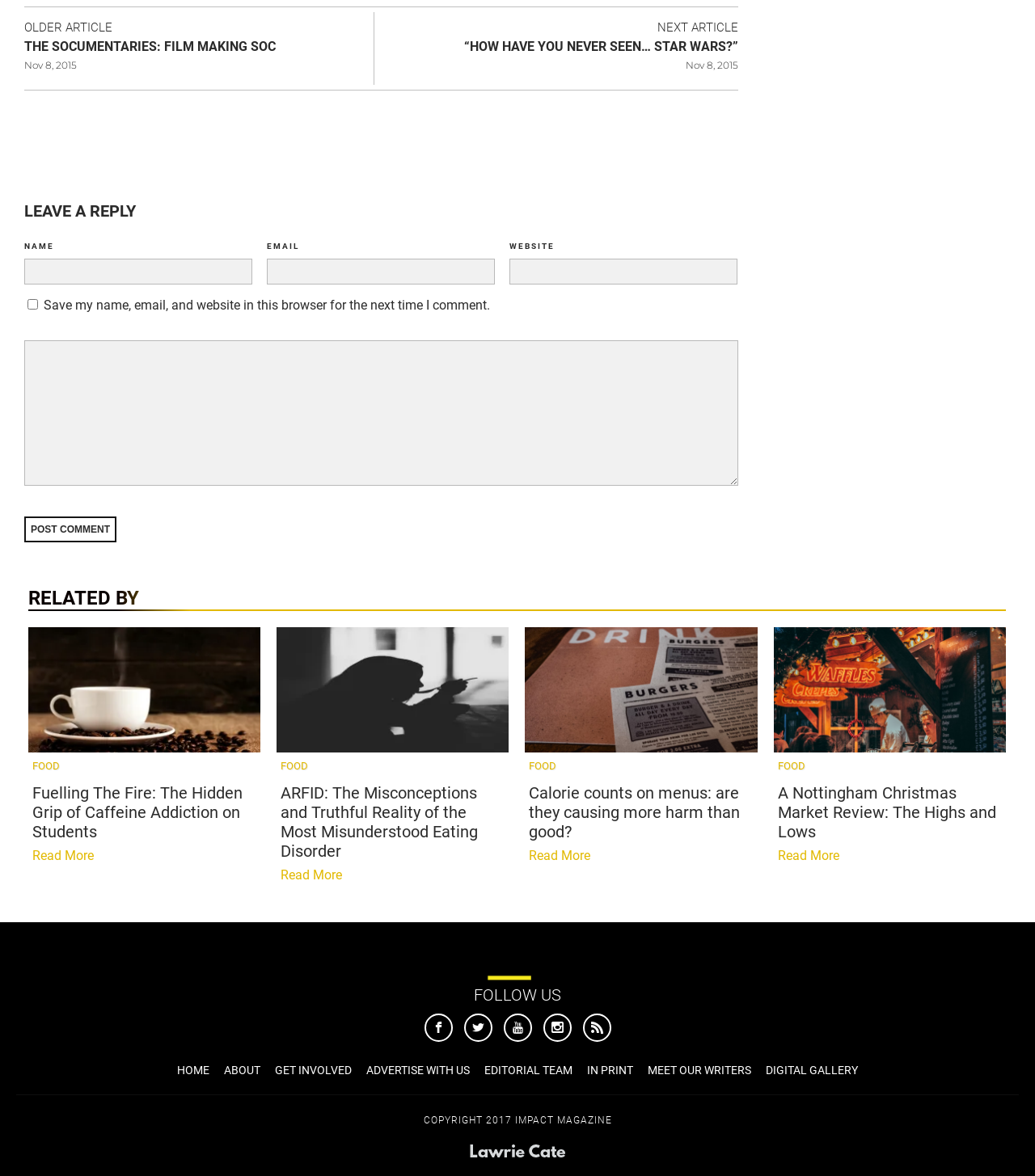Answer the question below in one word or phrase:
What is the date of the article '“HOW HAVE YOU NEVER SEEN… STAR WARS?”'?

Nov 8, 2015